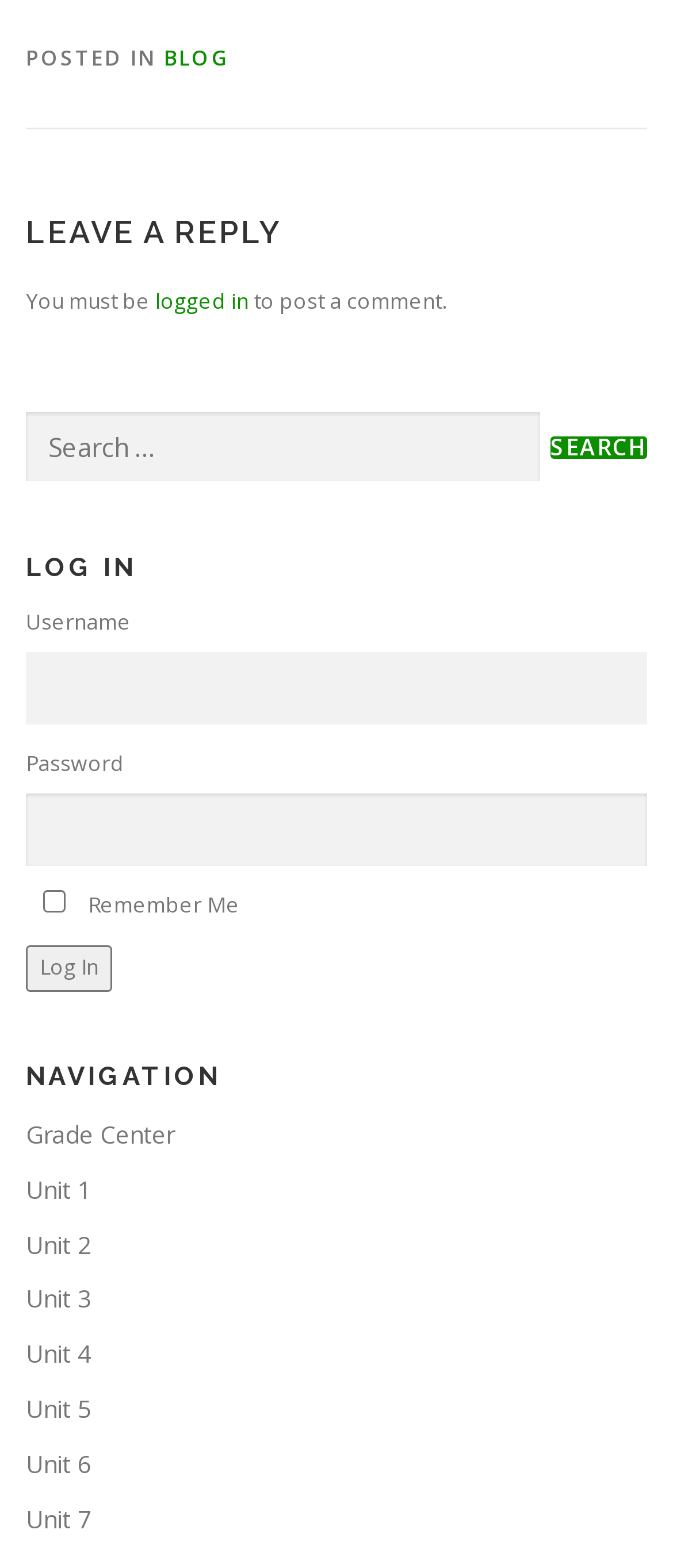Please identify the bounding box coordinates of the element I need to click to follow this instruction: "Log in".

[0.038, 0.603, 0.167, 0.632]